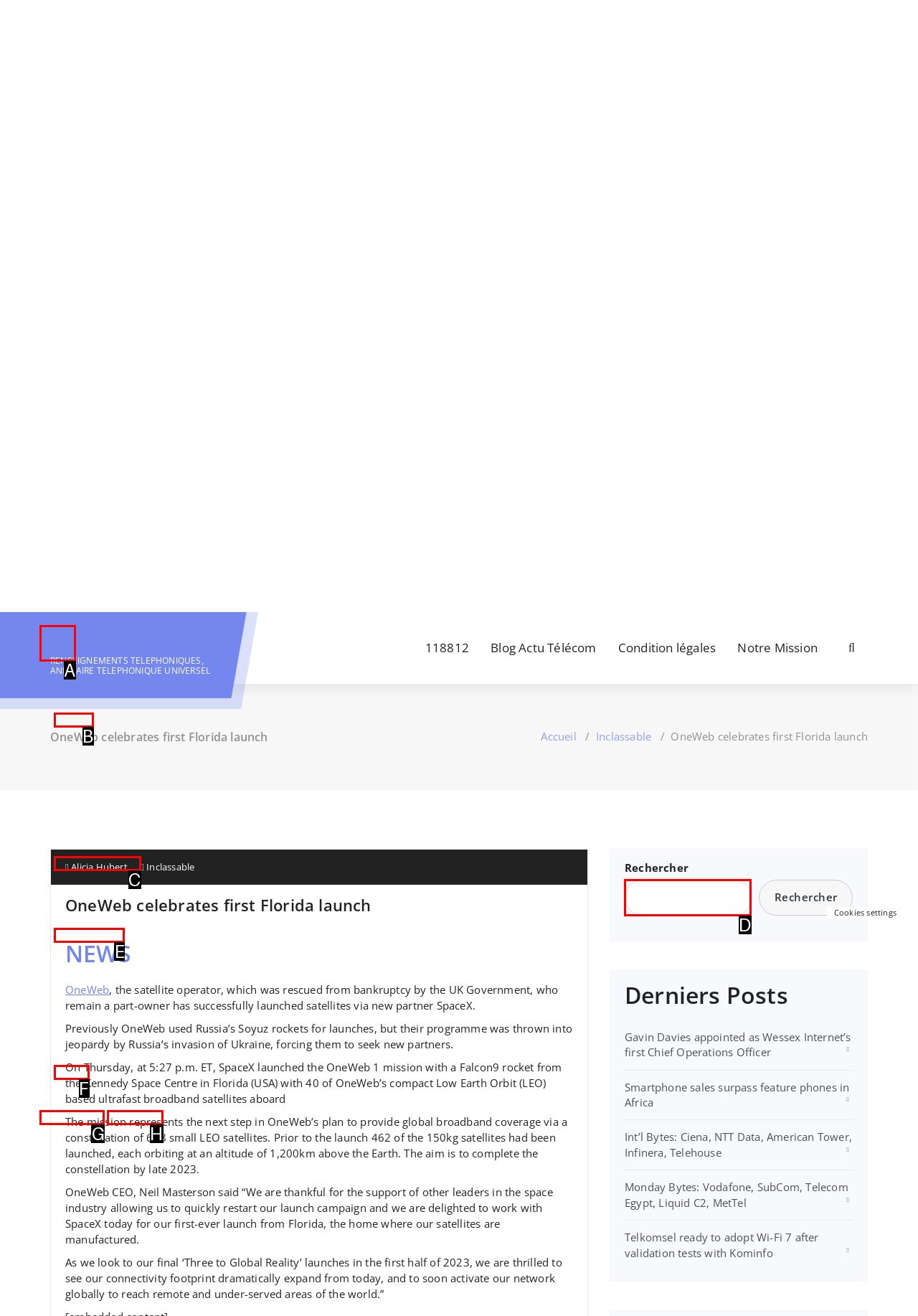Determine the letter of the element you should click to carry out the task: Search for something
Answer with the letter from the given choices.

D